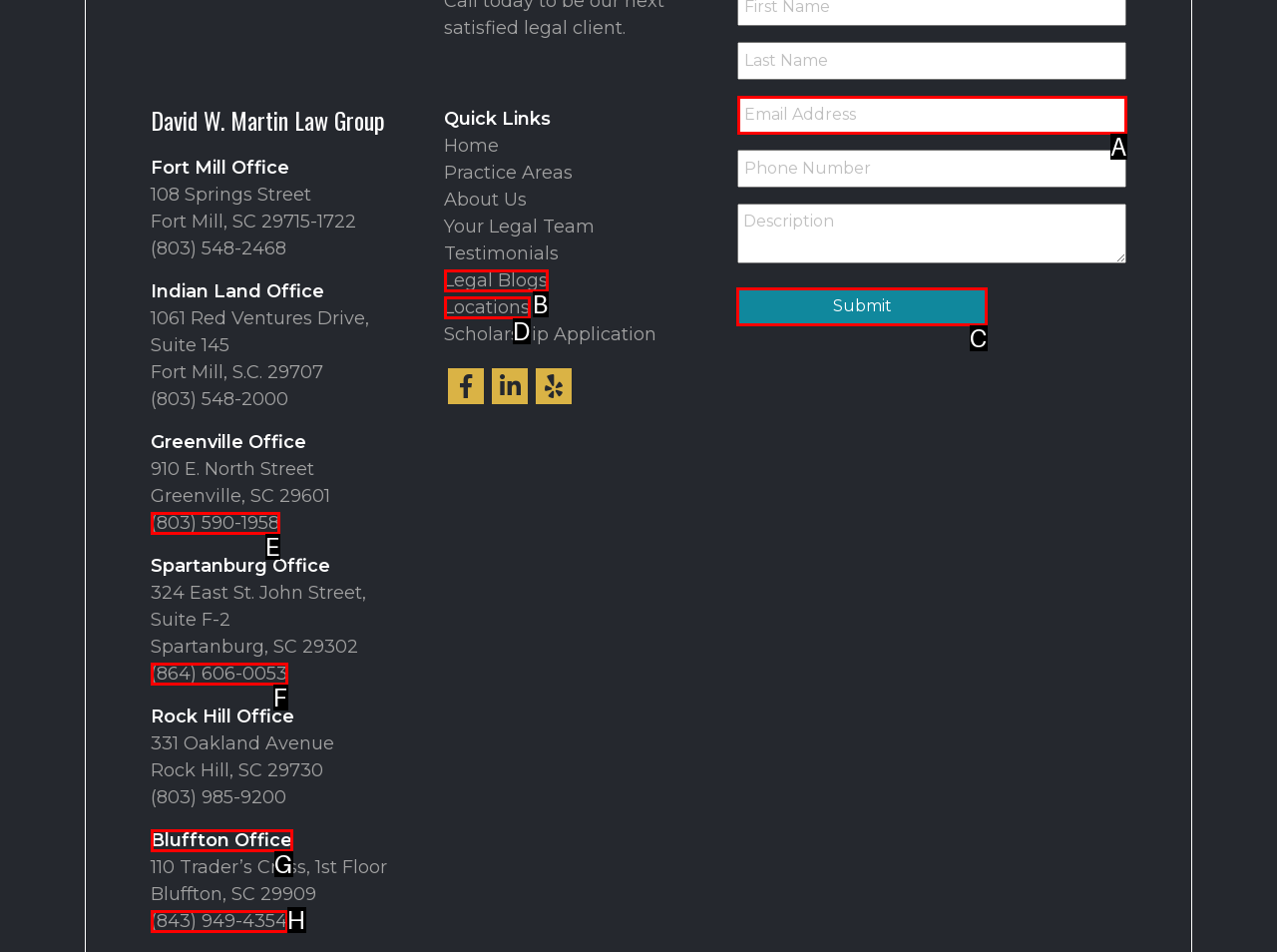Select the appropriate HTML element that needs to be clicked to execute the following task: Click the 'Submit' button. Respond with the letter of the option.

C